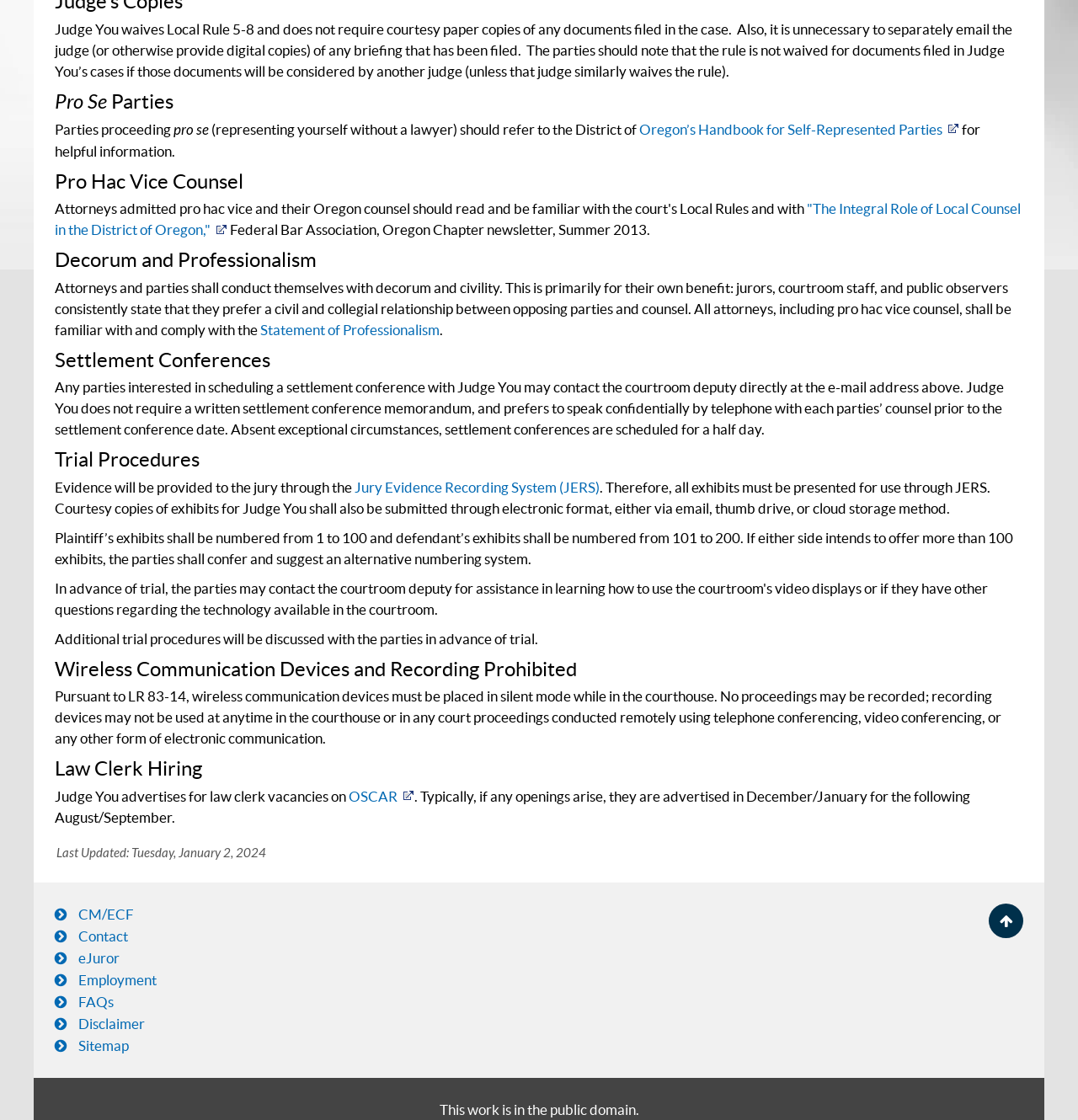Determine the bounding box coordinates of the section I need to click to execute the following instruction: "Click the 'Statement of Professionalism' link". Provide the coordinates as four float numbers between 0 and 1, i.e., [left, top, right, bottom].

[0.241, 0.287, 0.408, 0.301]